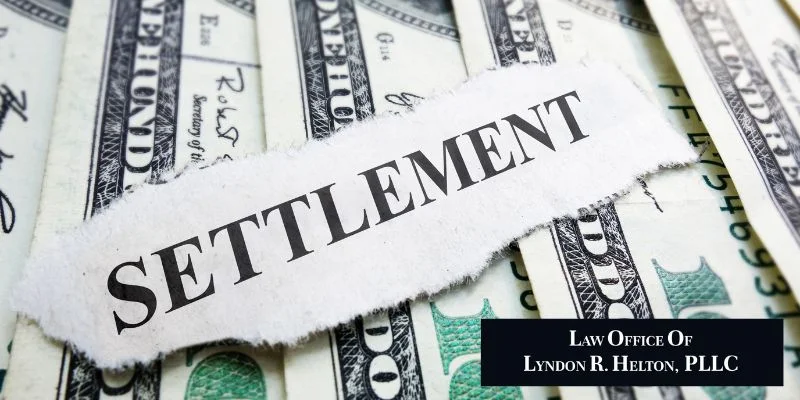What type of cases does the law office focus on?
Look at the image and answer with only one word or phrase.

Personal injury claims